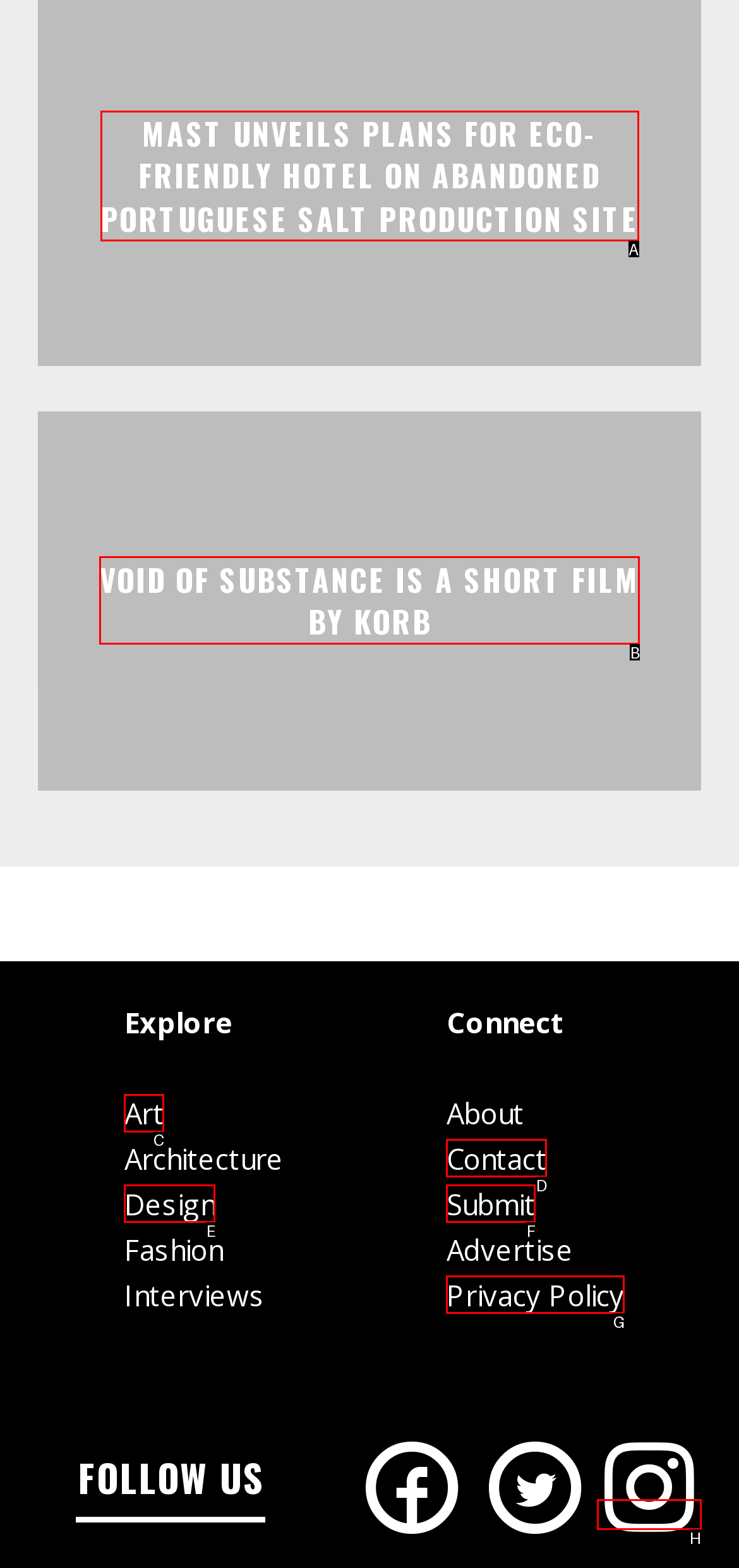Indicate which lettered UI element to click to fulfill the following task: Explore the Art section
Provide the letter of the correct option.

C